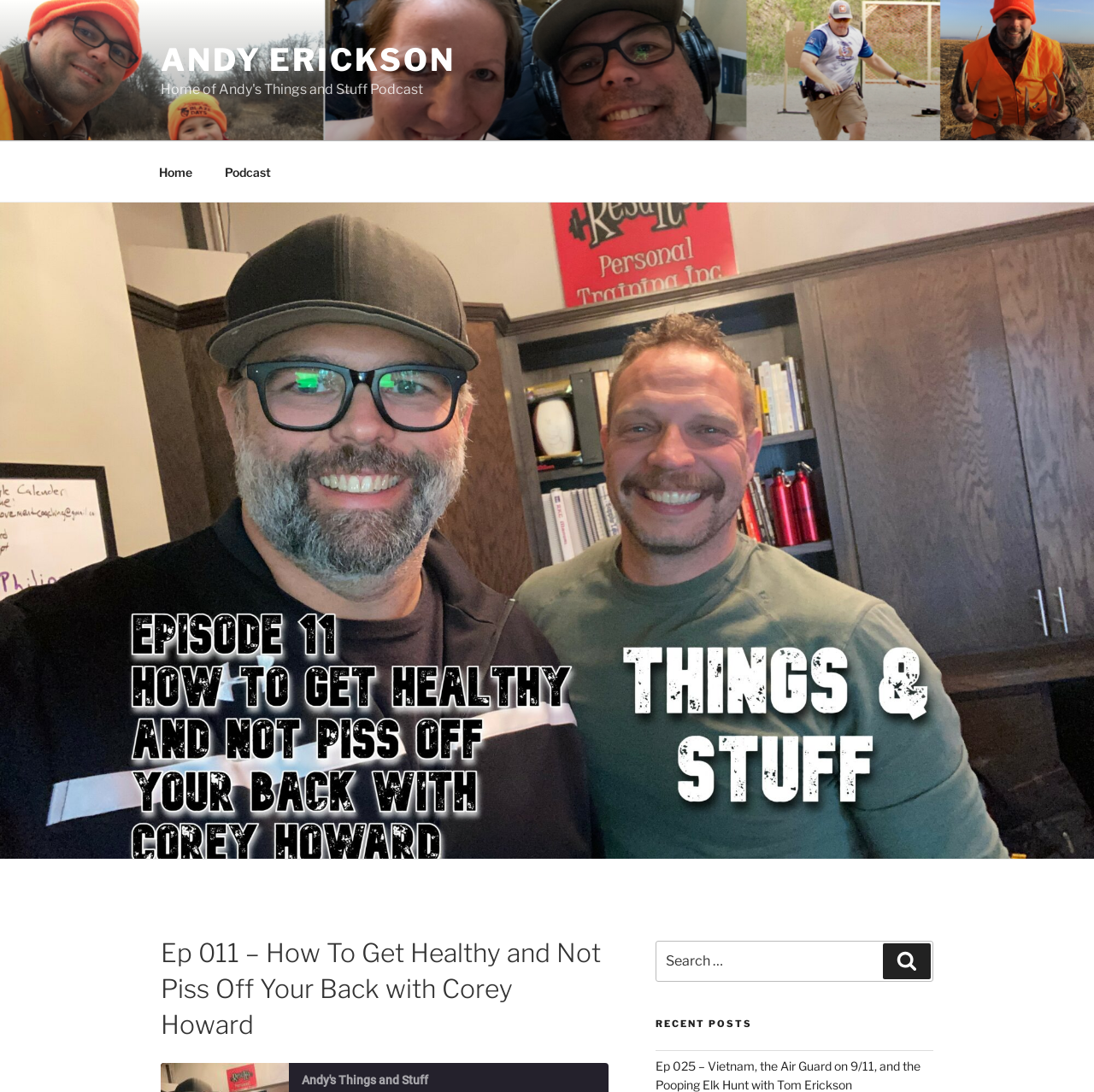What is the purpose of the search button?
Based on the image, answer the question with a single word or brief phrase.

To search